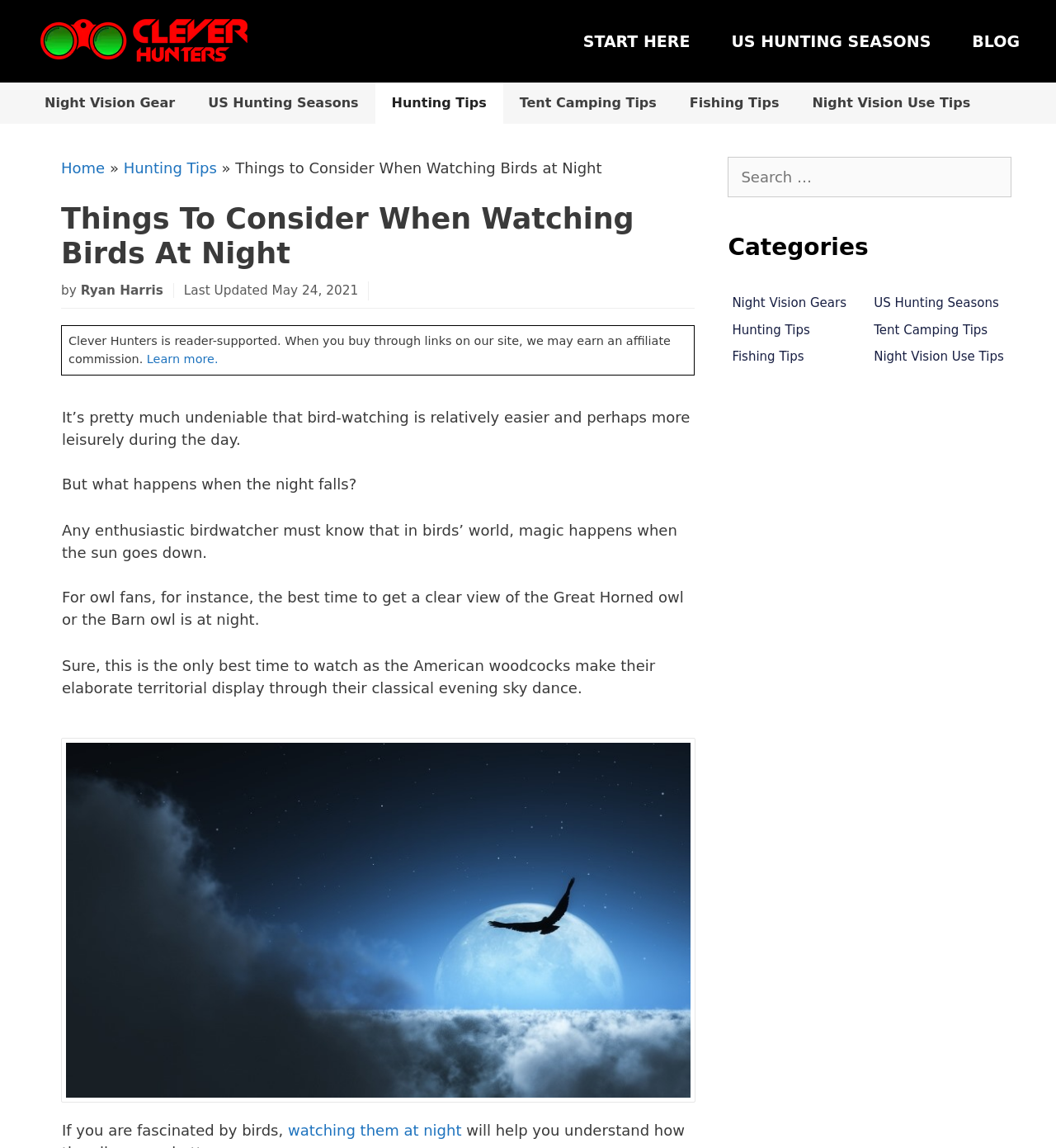What type of gear is mentioned on the website?
Analyze the image and deliver a detailed answer to the question.

The website mentions Night Vision Gear as a type of equipment that can be used for watching birds at night. This is evident from the links and text on the webpage that reference night vision gear.